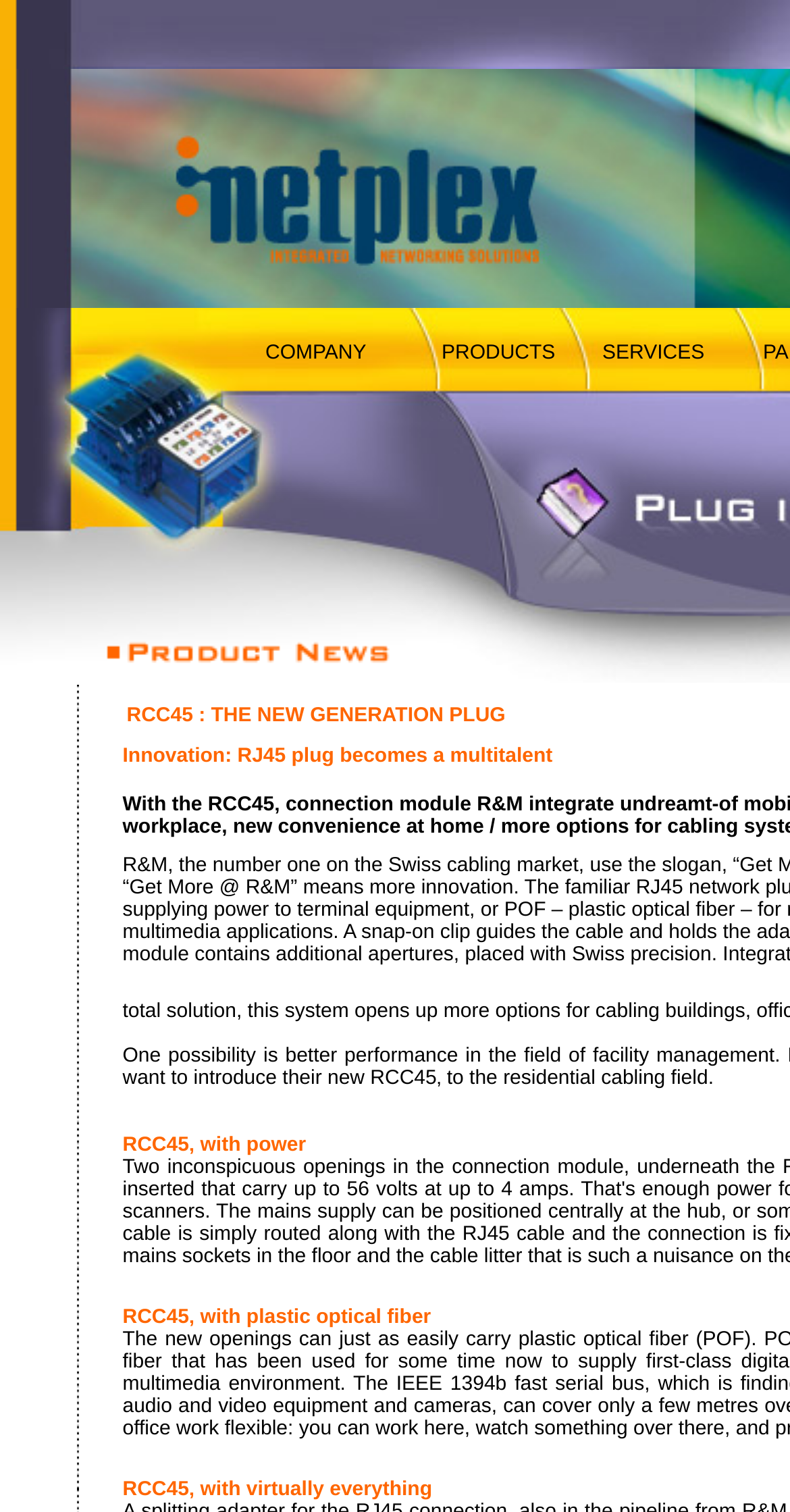What is the first product mentioned?
Use the screenshot to answer the question with a single word or phrase.

RCC45 with power